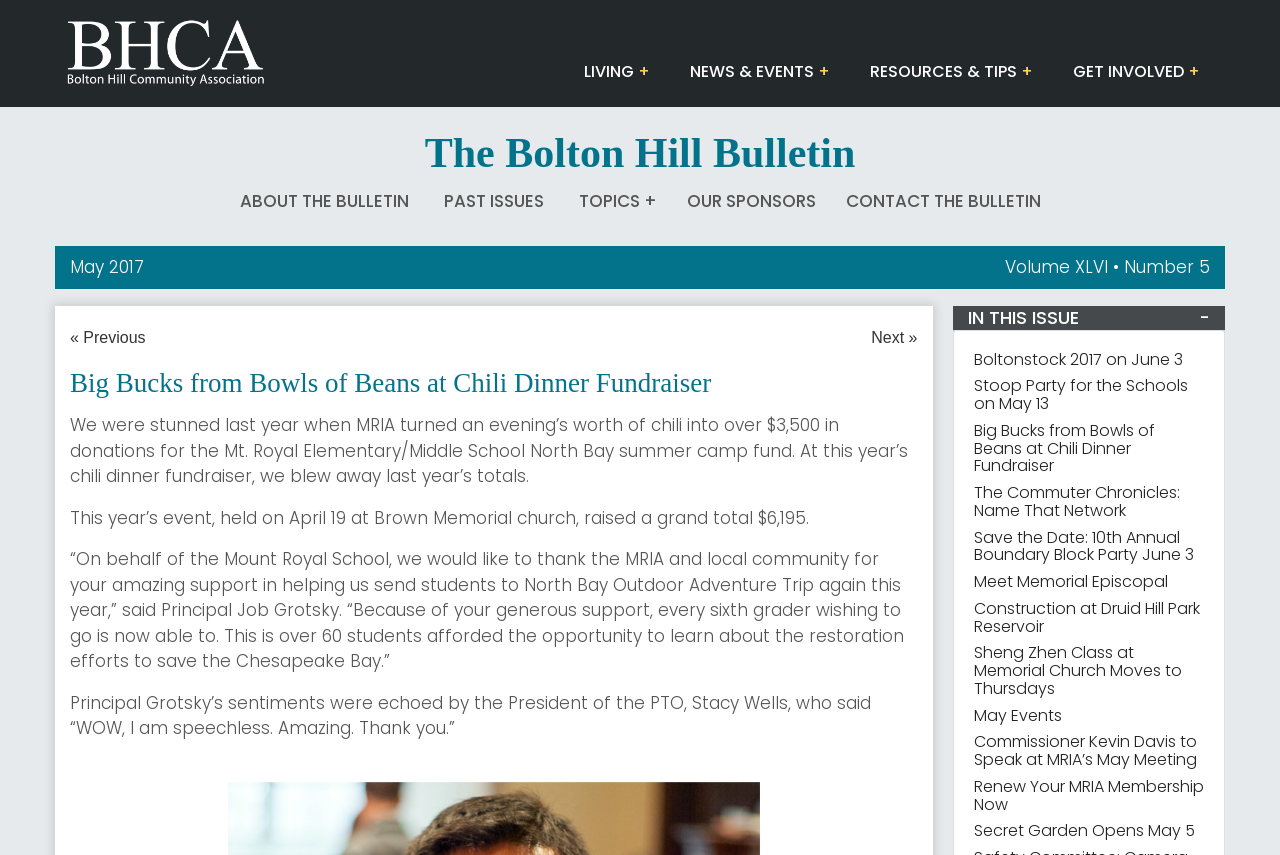Determine the bounding box for the HTML element described here: "Bolton Hill". The coordinates should be given as [left, top, right, bottom] with each number being a float between 0 and 1.

[0.047, 0.117, 0.223, 0.176]